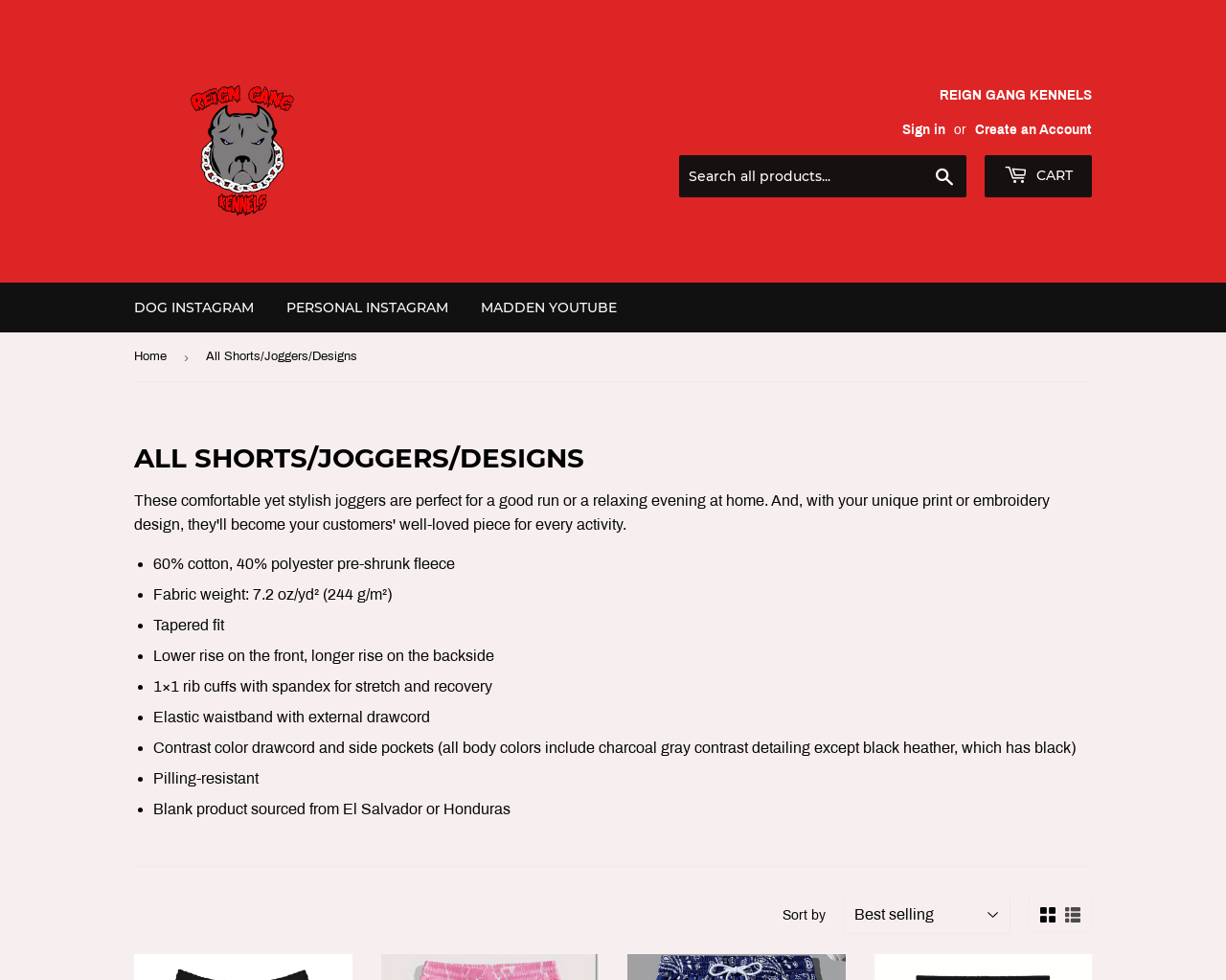What is the navigation section called? Examine the screenshot and reply using just one word or a brief phrase.

breadcrumbs